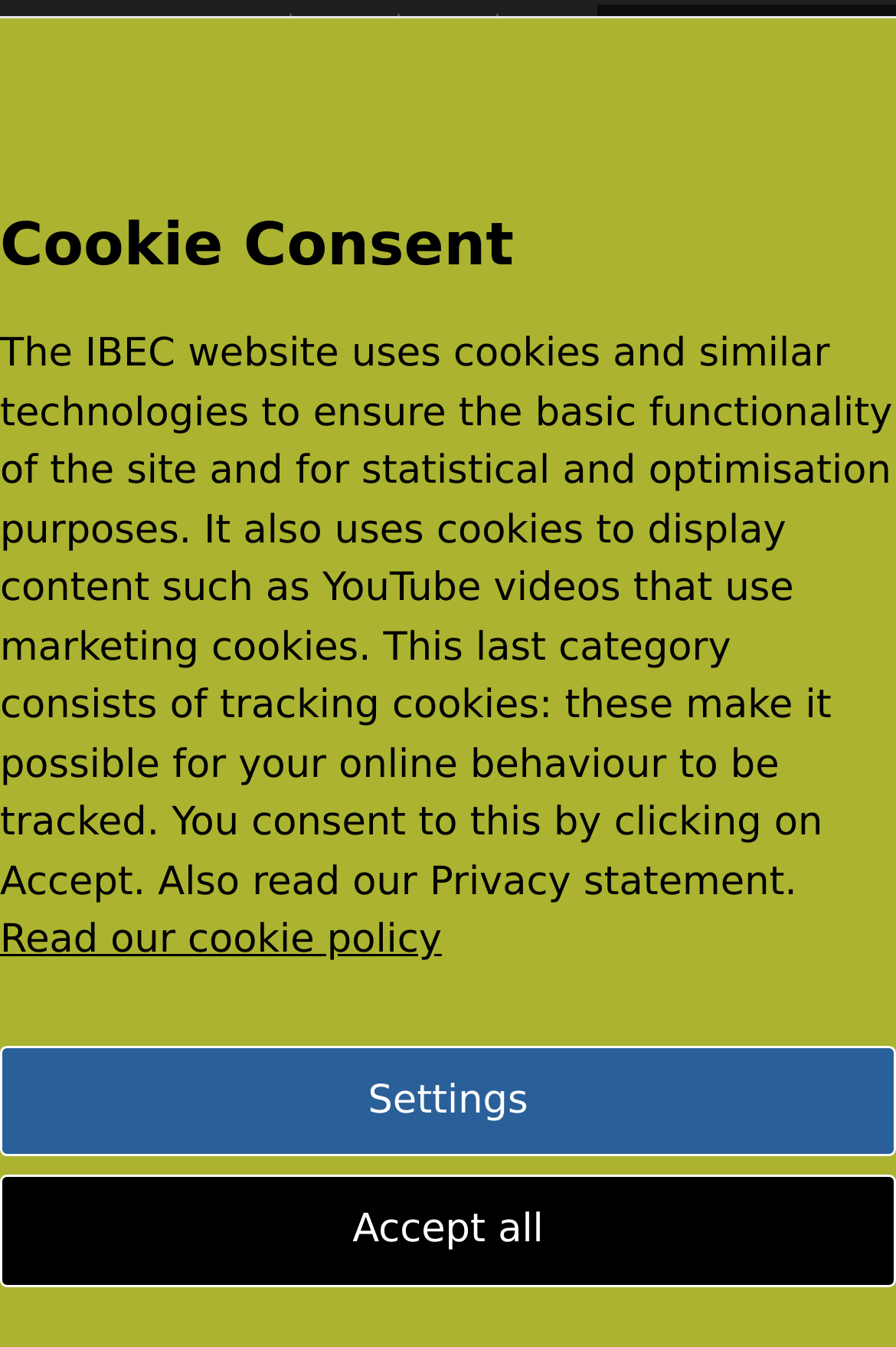Determine the coordinates of the bounding box that should be clicked to complete the instruction: "Go to Core Facilities". The coordinates should be represented by four float numbers between 0 and 1: [left, top, right, bottom].

[0.238, 0.58, 0.486, 0.608]